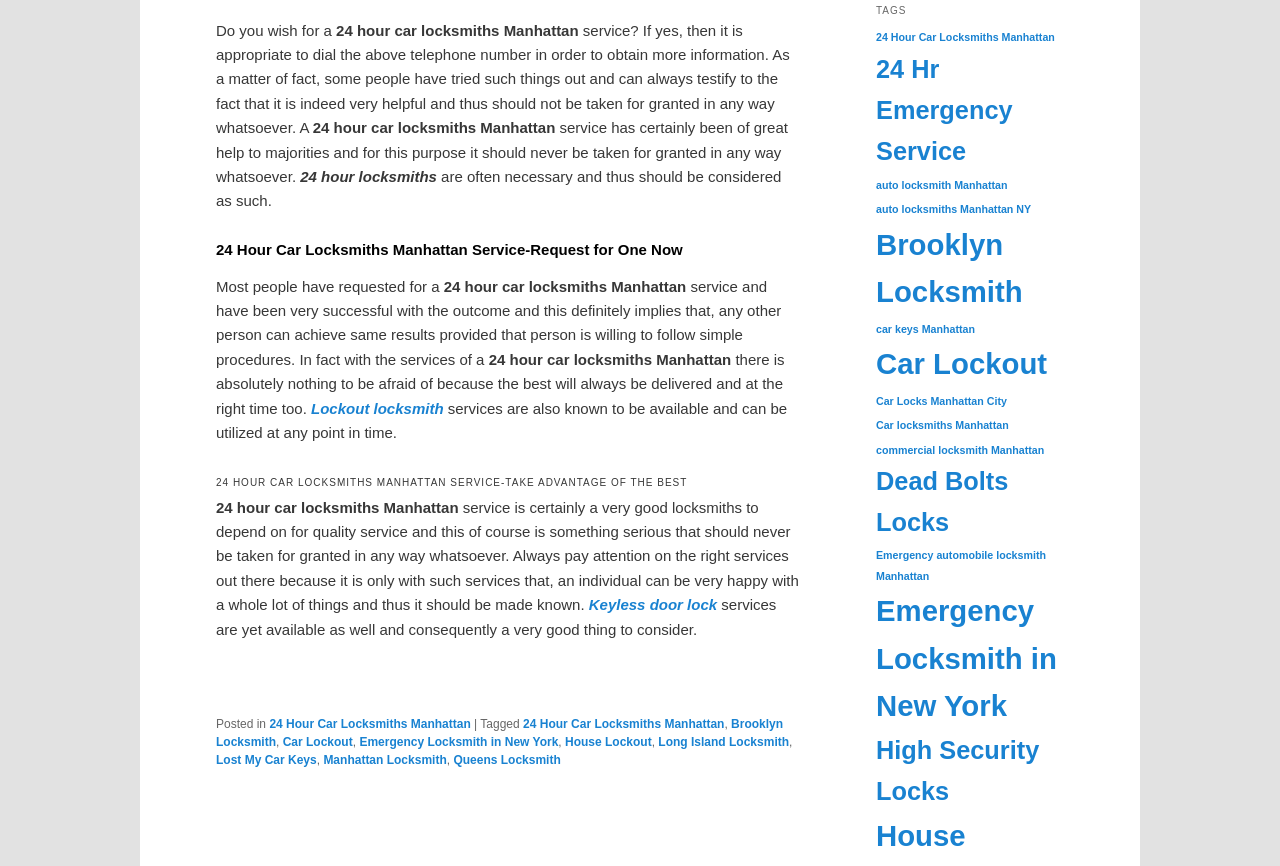Give a one-word or short phrase answer to the question: 
What is the main topic of this webpage?

24 hour car locksmiths Manhattan